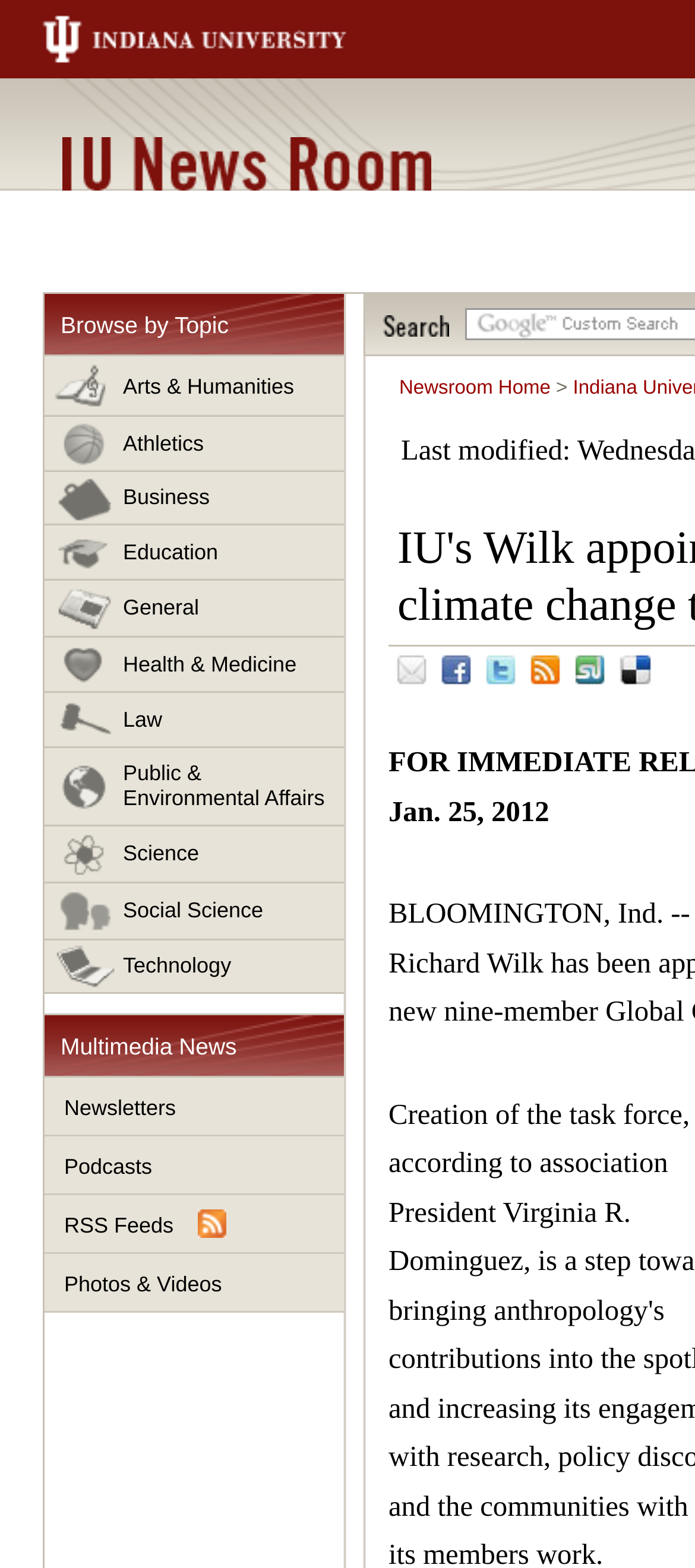Detail the webpage's structure and highlights in your description.

The webpage is about Indiana University's news room, with a focus on a specific news article. At the top left, there is a link to "Indiana University" and a heading "IU News Room". Below the heading, there is a link to "IU News Room" again. 

On the left side, there is a list of topics to browse, including "Arts & Humanities", "Athletics", "Business", and others, with 12 topics in total. Below the topics, there is a heading "Multimedia News" followed by links to "Newsletters", "Podcasts", "RSS Feeds", and others, with 5 links in total.

On the right side, there is a search bar with a heading "Search". Below the search bar, there is a link to "Newsroom Home" and a static text ">".

At the bottom of the page, there are social media links, including "Email", "Facebook", "Twitter", and others, with 5 links in total.

The main content of the page is an article about Indiana University Provost Professor of Anthropology Richard Wilk being appointed to the American Anthropological Association's new nine-member Global Climate Change Task Force. The article is dated "Jan. 25, 2012".